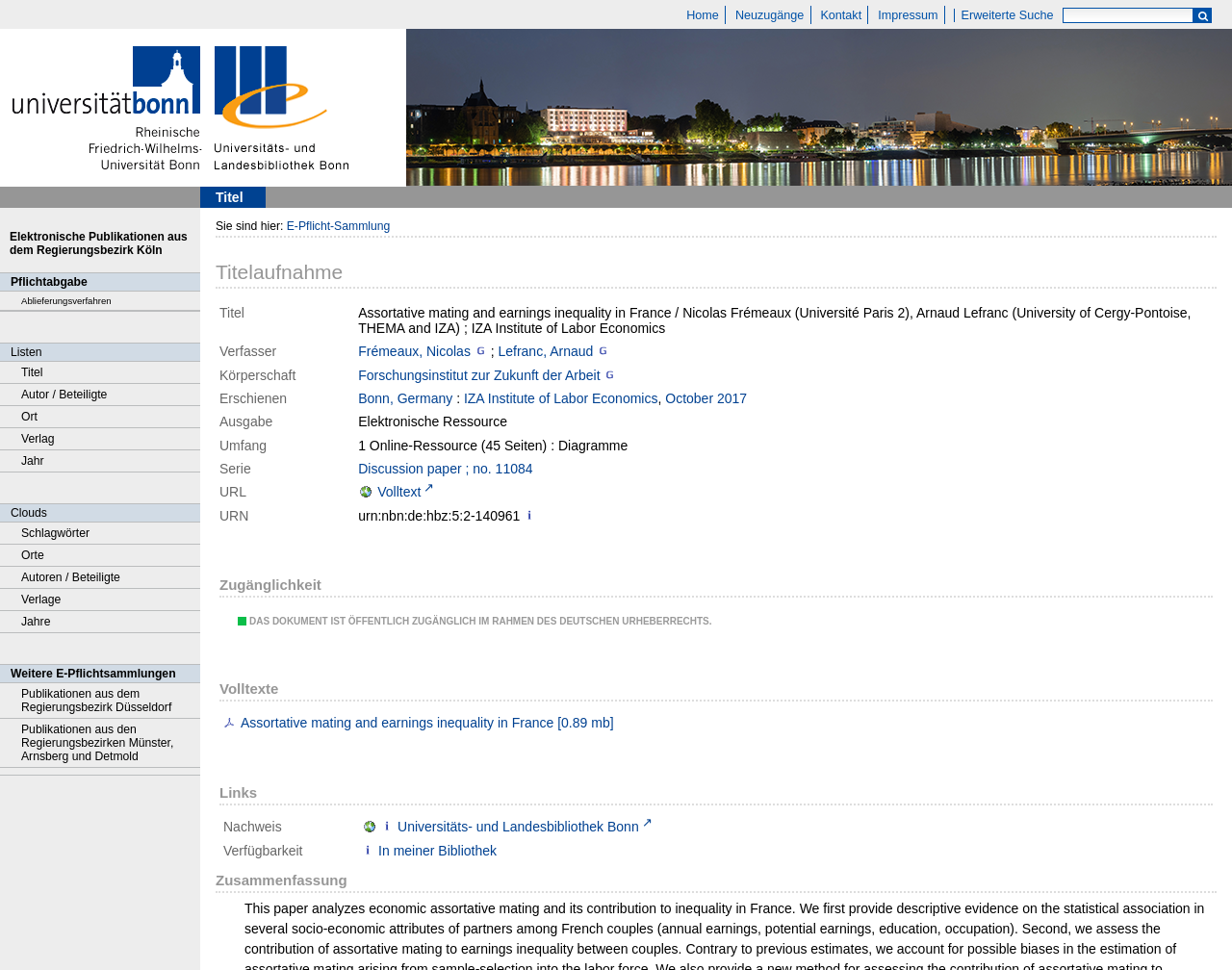Identify the bounding box coordinates of the area you need to click to perform the following instruction: "Click on '2'".

None